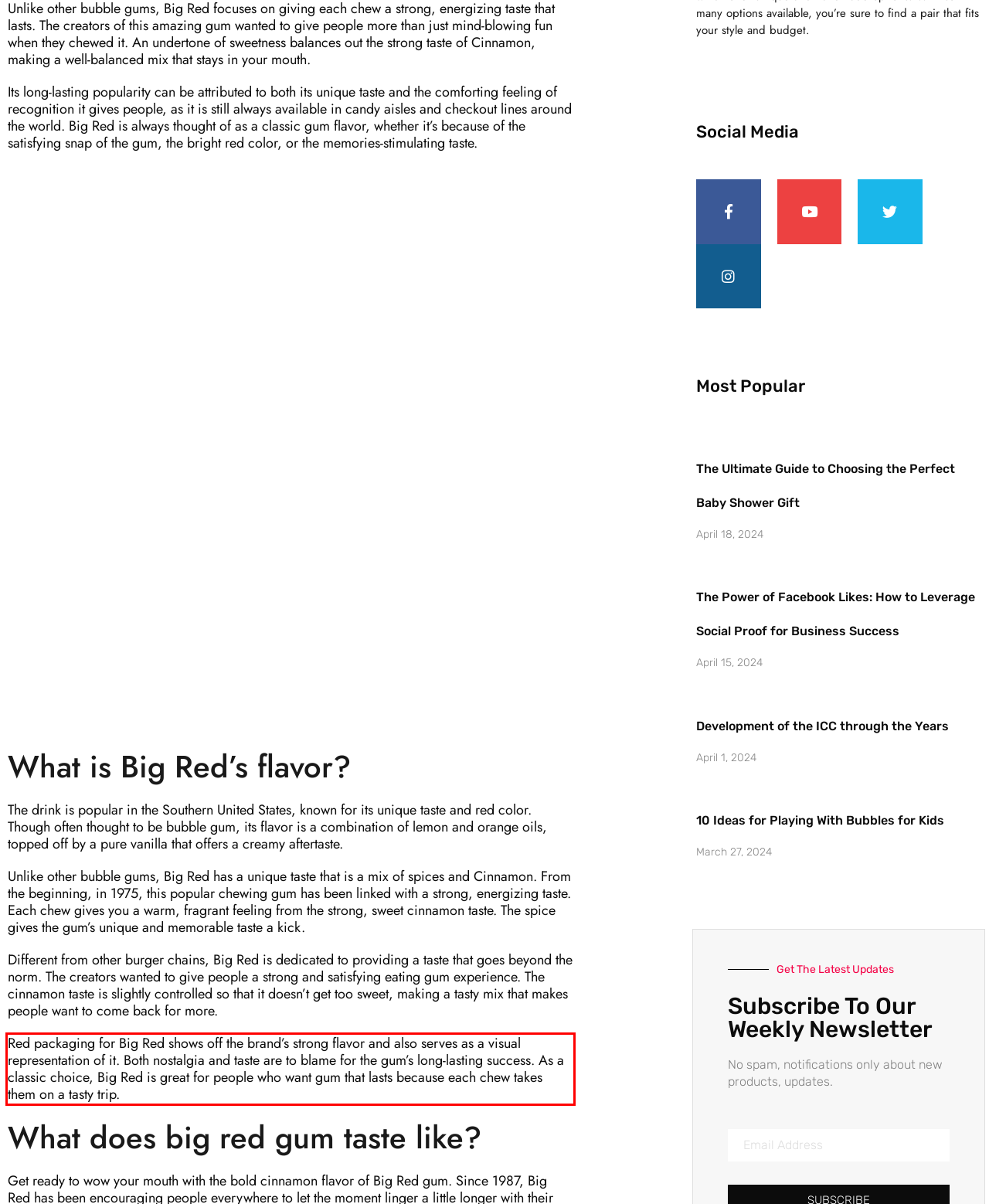Using the provided screenshot, read and generate the text content within the red-bordered area.

Red packaging for Big Red shows off the brand’s strong flavor and also serves as a visual representation of it. Both nostalgia and taste are to blame for the gum’s long-lasting success. As a classic choice, Big Red is great for people who want gum that lasts because each chew takes them on a tasty trip.